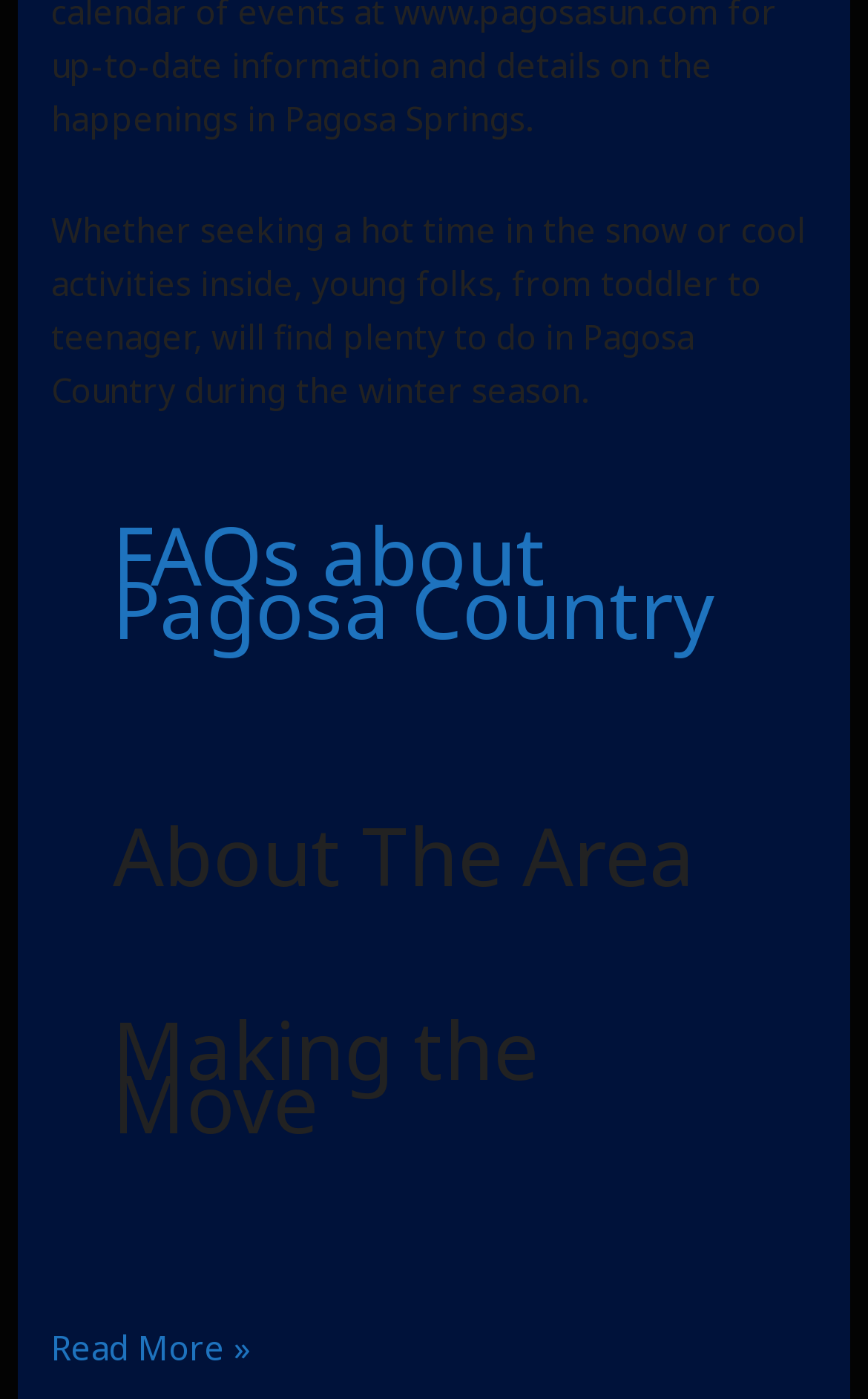What is the age range of kids mentioned?
Look at the screenshot and respond with a single word or phrase.

Toddler to teenager